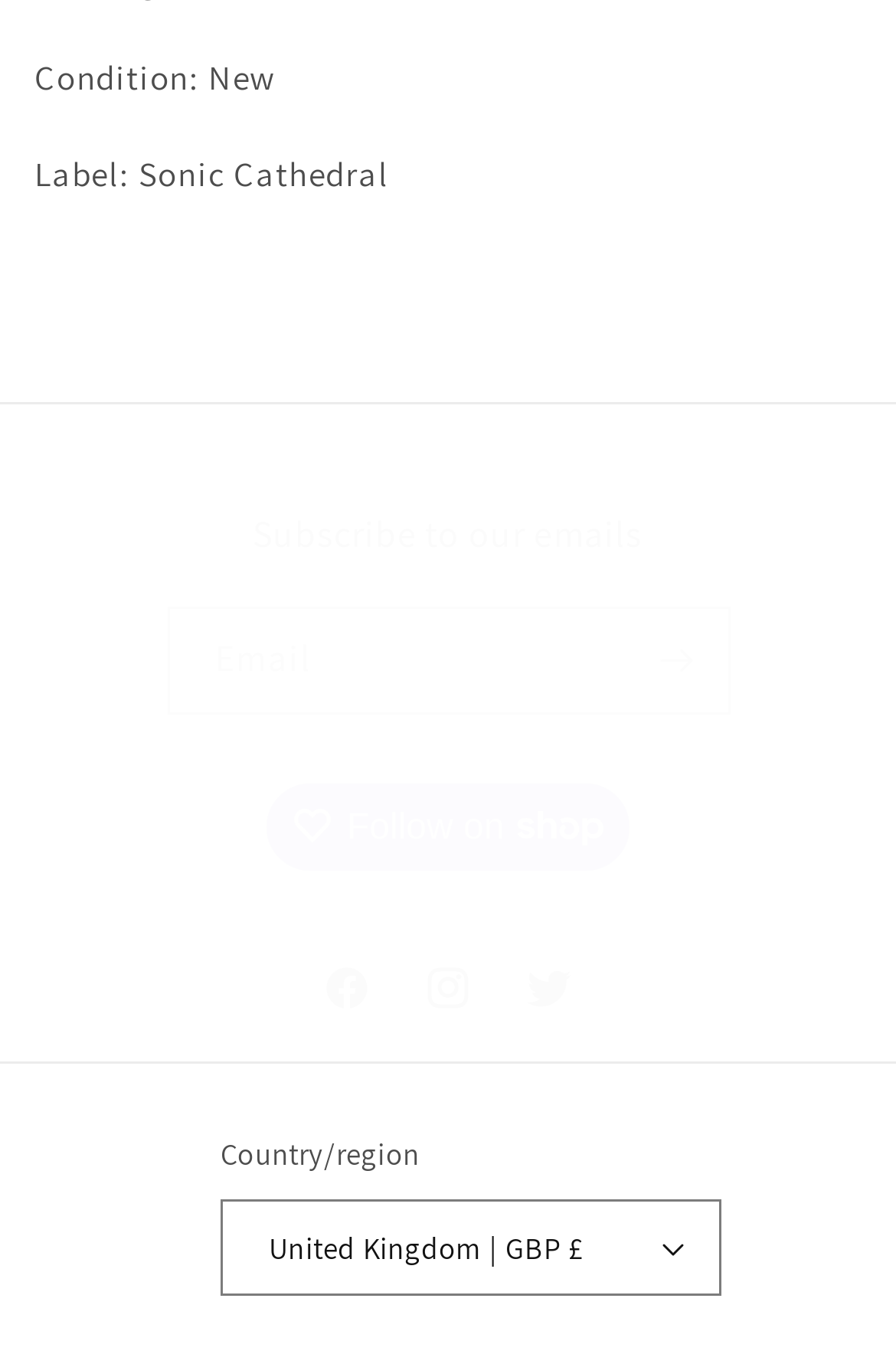Please analyze the image and give a detailed answer to the question:
What is the label of the item?

The label of the item is mentioned as 'Sonic Cathedral' in the static text element at the top of the webpage, just below the condition.